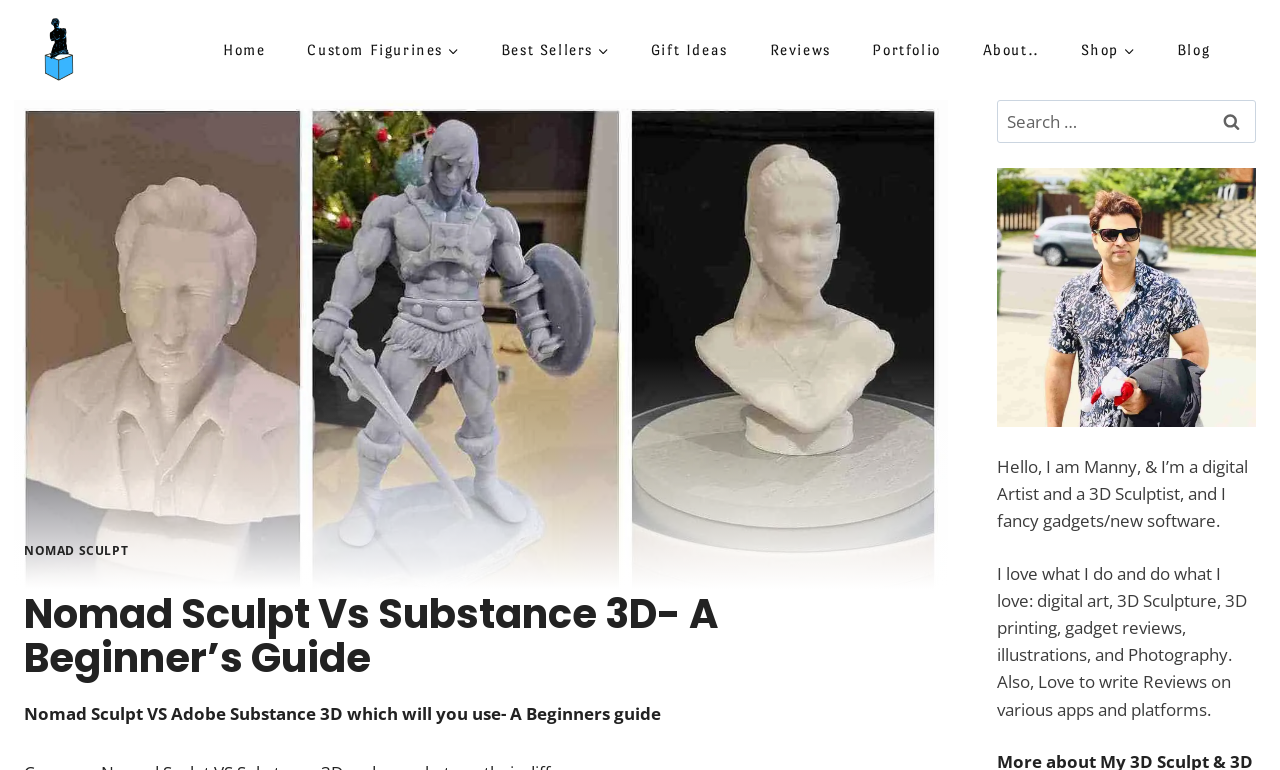Respond to the following question with a brief word or phrase:
What is the purpose of the search box?

To search for something